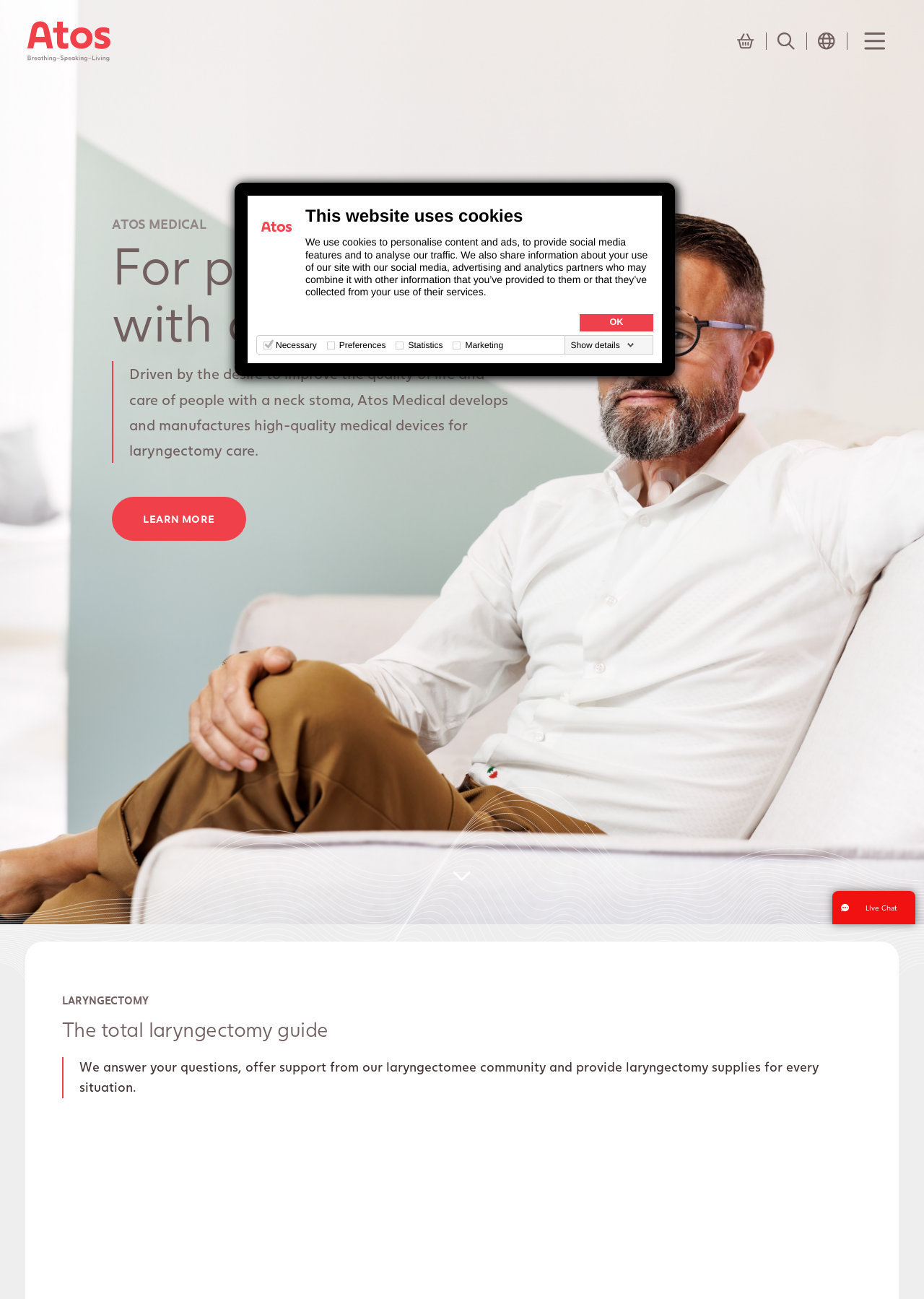Identify the bounding box coordinates of the region I need to click to complete this instruction: "Learn more about laryngectomy".

[0.478, 0.662, 0.522, 0.693]